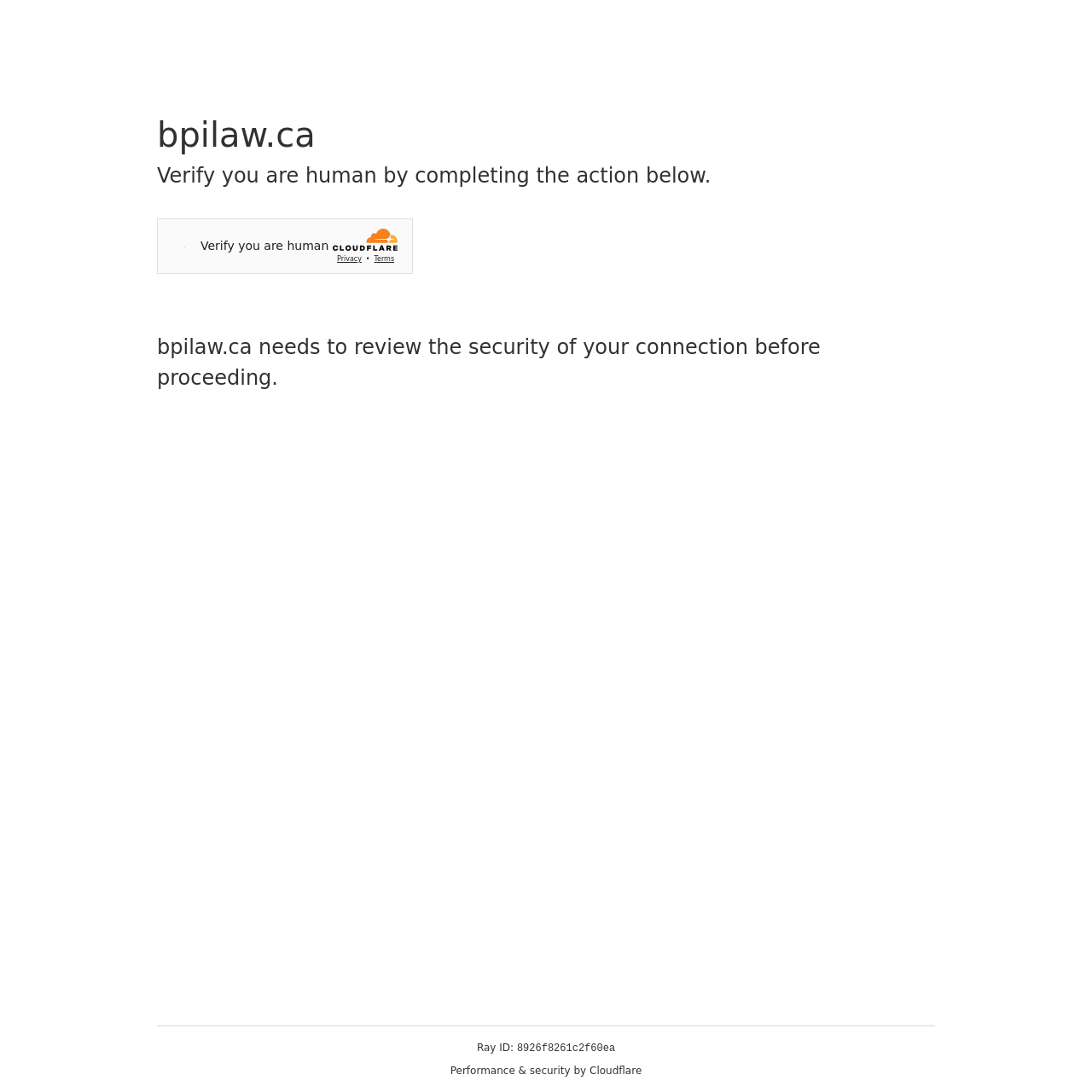Offer an in-depth caption of the entire webpage.

The webpage appears to be a security verification page. At the top, there is a main heading "bpilaw.ca" followed by a subheading "Verify you are human by completing the action below." Below these headings, there is an iframe containing a Cloudflare security challenge, which takes up about a quarter of the page width. 

To the right of the iframe, there is a paragraph of text stating "bpilaw.ca needs to review the security of your connection before proceeding." 

At the bottom of the page, there is a section containing three lines of text. The first line starts with "Ray ID:", followed by a unique identifier "8926f8261c2f60ea". The third line reads "Performance & security by Cloudflare".